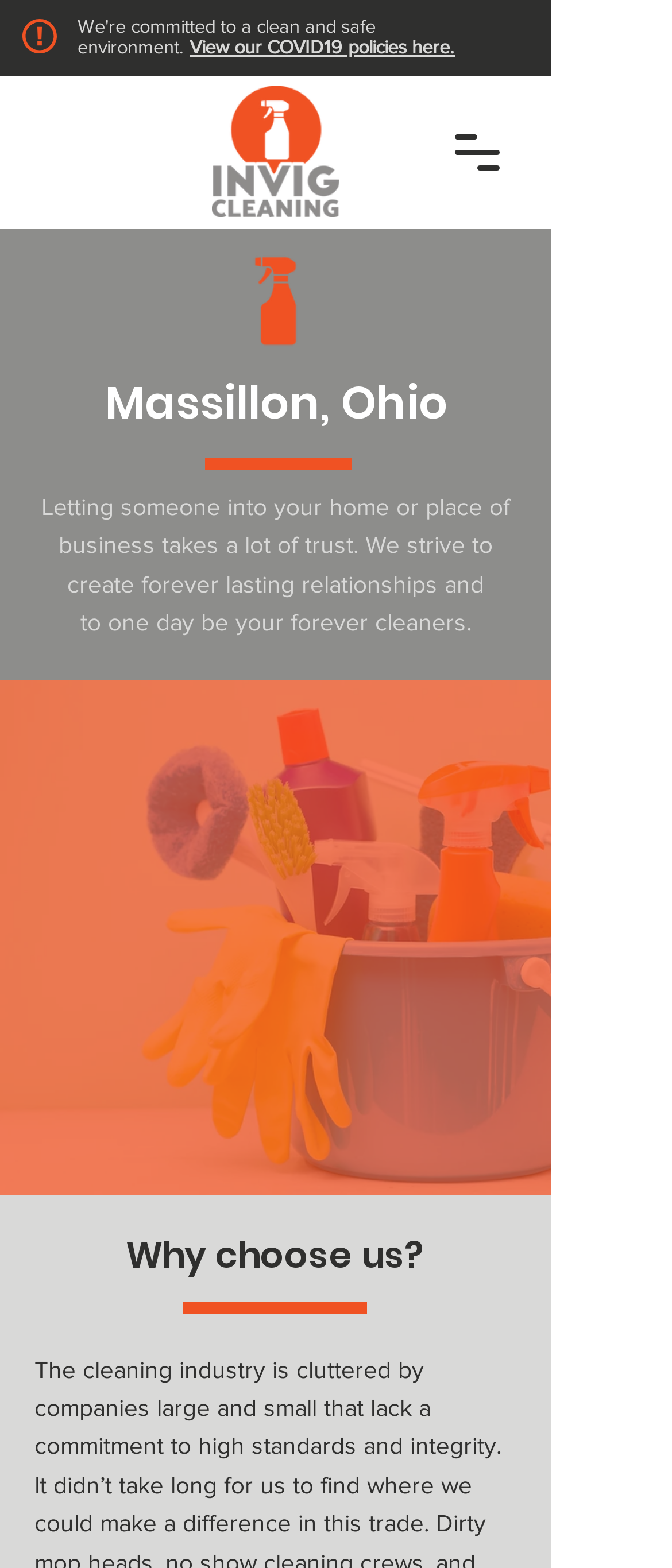Please provide the bounding box coordinates in the format (top-left x, top-left y, bottom-right x, bottom-right y). Remember, all values are floating point numbers between 0 and 1. What is the bounding box coordinate of the region described as: My Life Runs on Food

None